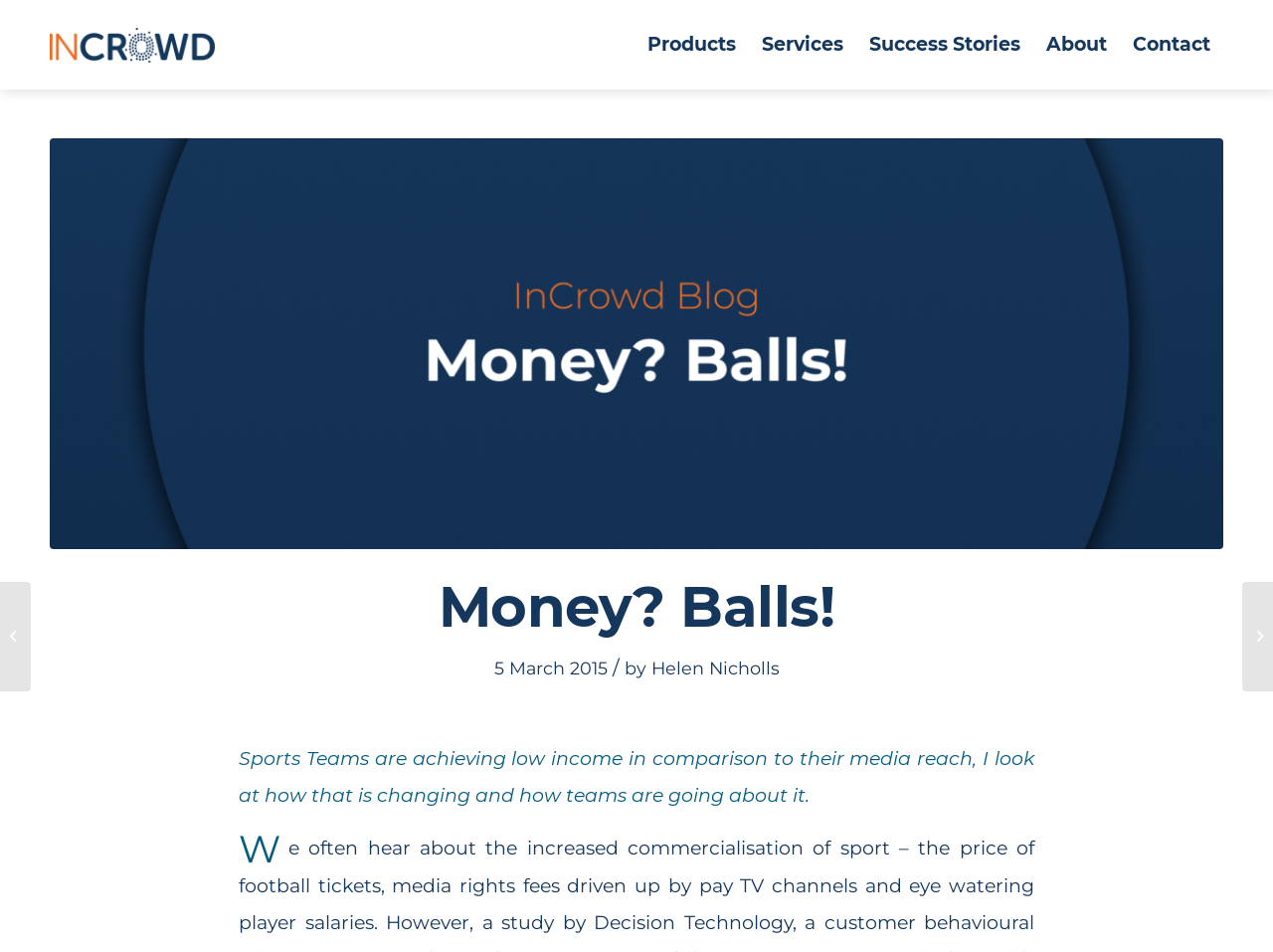Identify the bounding box coordinates of the element to click to follow this instruction: 'Visit the Football Business Awards page'. Ensure the coordinates are four float values between 0 and 1, provided as [left, top, right, bottom].

[0.0, 0.611, 0.024, 0.726]